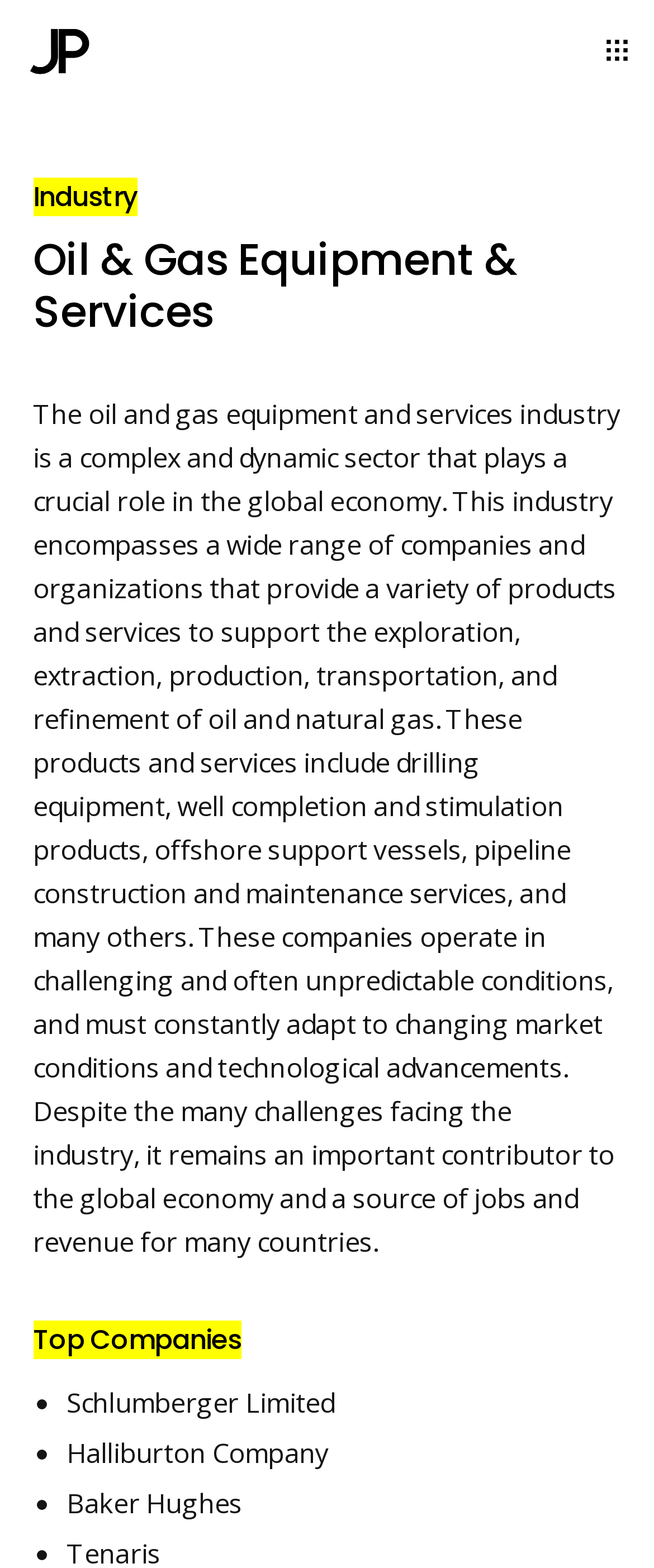What industry is the webpage about?
Can you give a detailed and elaborate answer to the question?

The webpage is about the oil and gas industry because the heading 'Oil & Gas Equipment & Services' is present on the webpage, and the static text describes the industry as a complex and dynamic sector that plays a crucial role in the global economy.